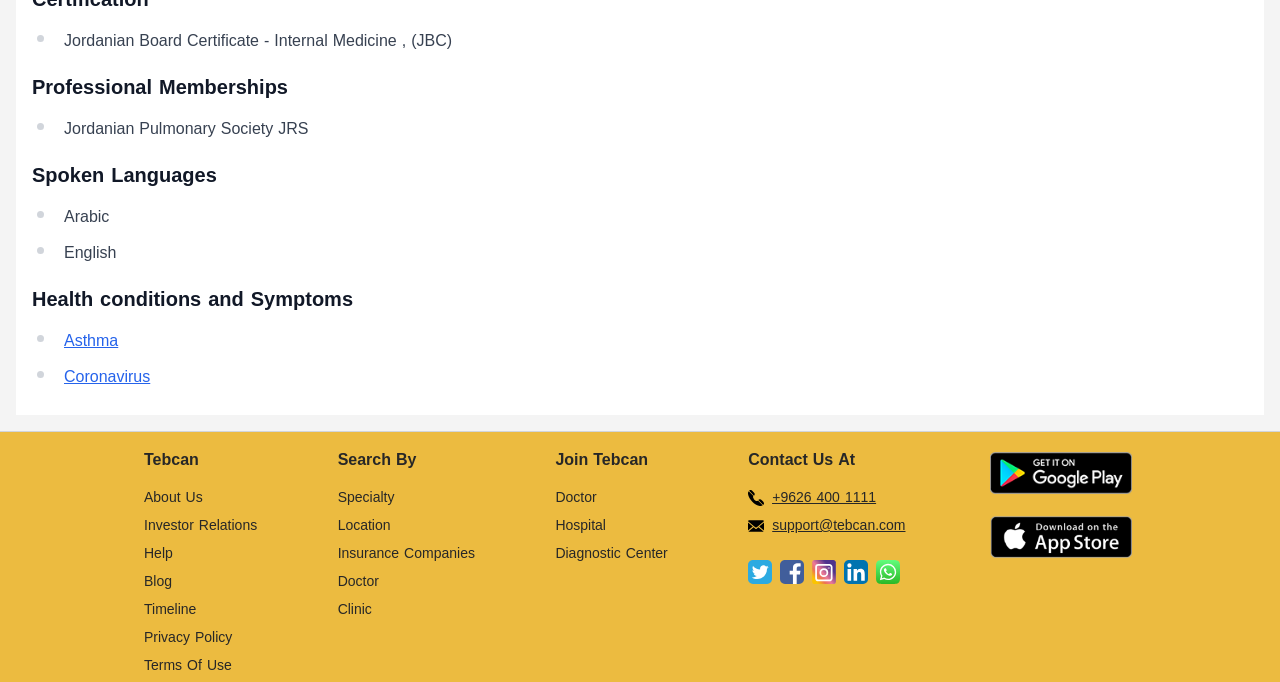What health condition is mentioned on the webpage?
Please answer the question with a single word or phrase, referencing the image.

Asthma